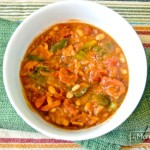Please provide a brief answer to the question using only one word or phrase: 
What is the background of the scene?

Textured green cloth